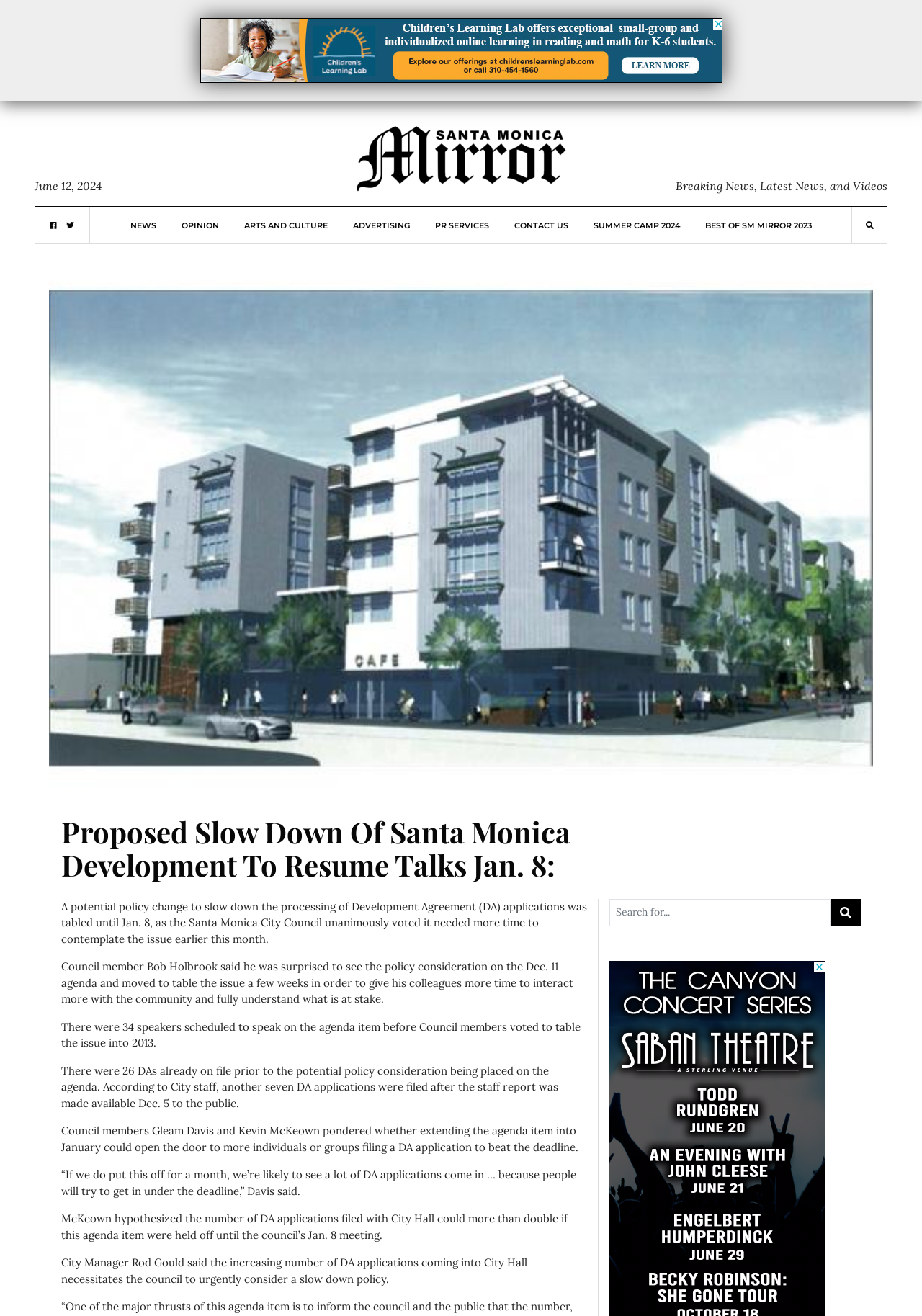Identify the bounding box for the UI element specified in this description: "Advertising". The coordinates must be four float numbers between 0 and 1, formatted as [left, top, right, bottom].

[0.382, 0.158, 0.444, 0.185]